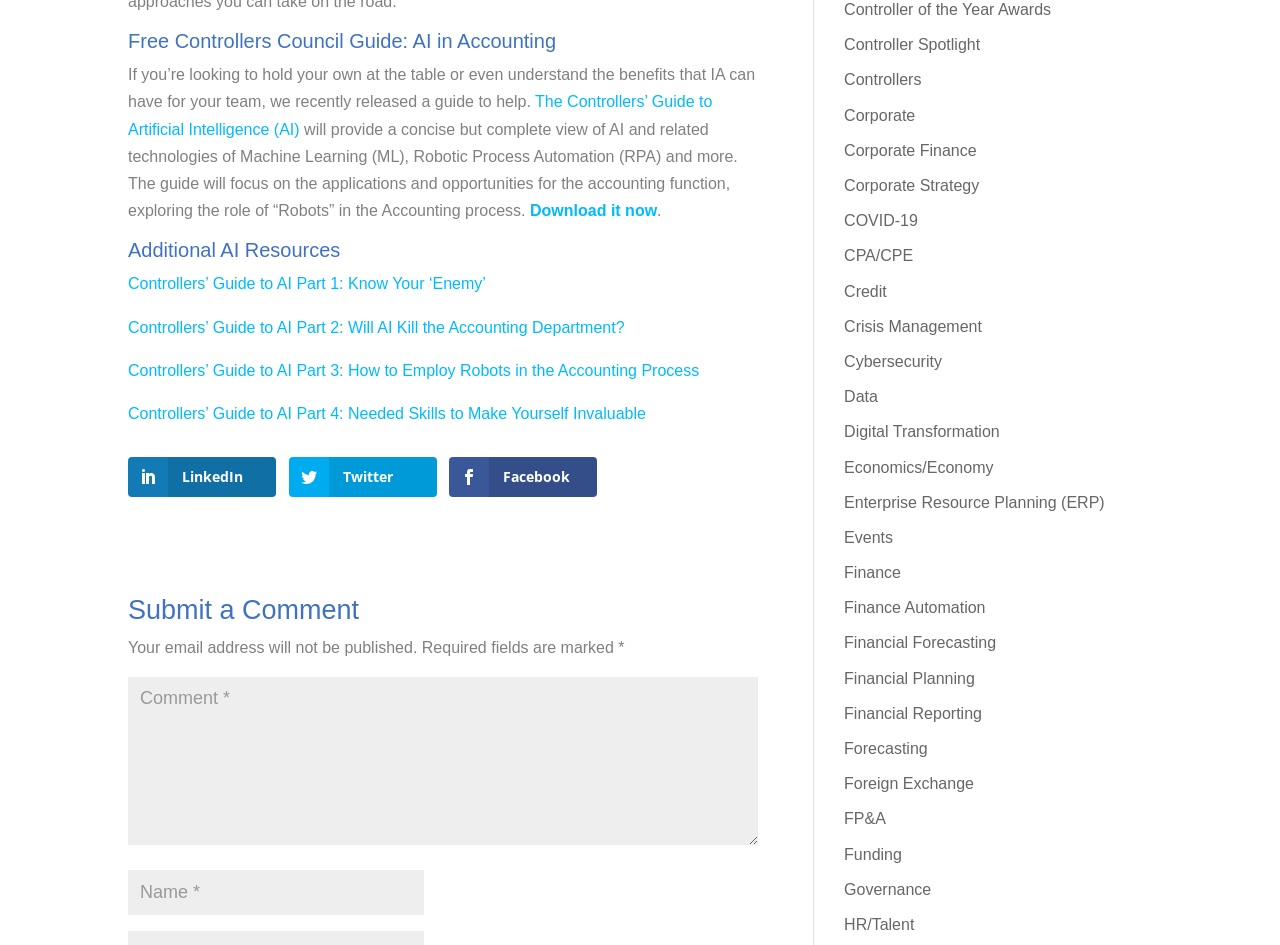Locate the bounding box coordinates of the clickable part needed for the task: "Read the Controllers’ Guide to AI Part 1: Know Your ‘Enemy’".

[0.1, 0.291, 0.38, 0.309]